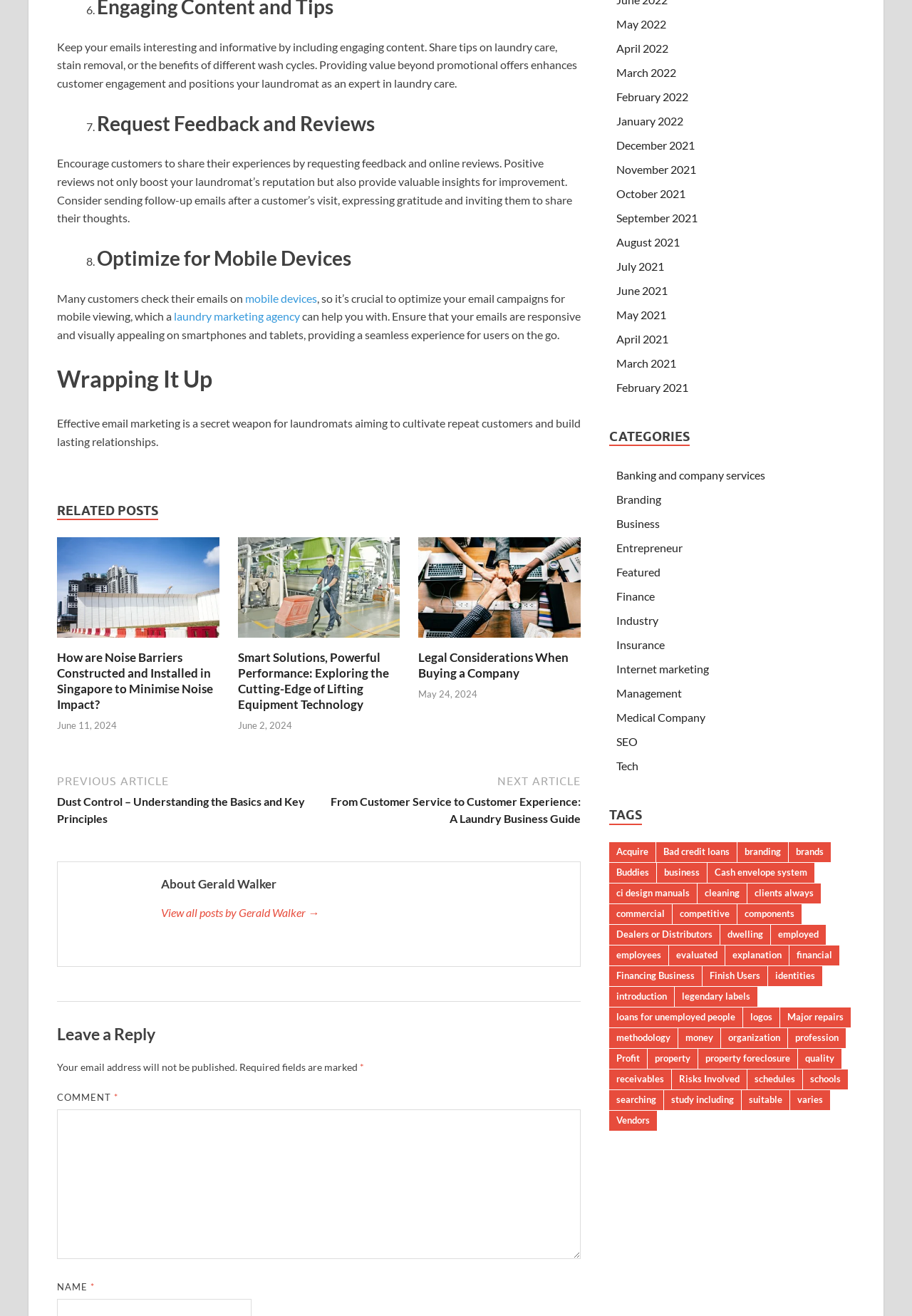Find the bounding box coordinates for the element that must be clicked to complete the instruction: "Click on 'RELATED POSTS'". The coordinates should be four float numbers between 0 and 1, indicated as [left, top, right, bottom].

[0.062, 0.382, 0.173, 0.395]